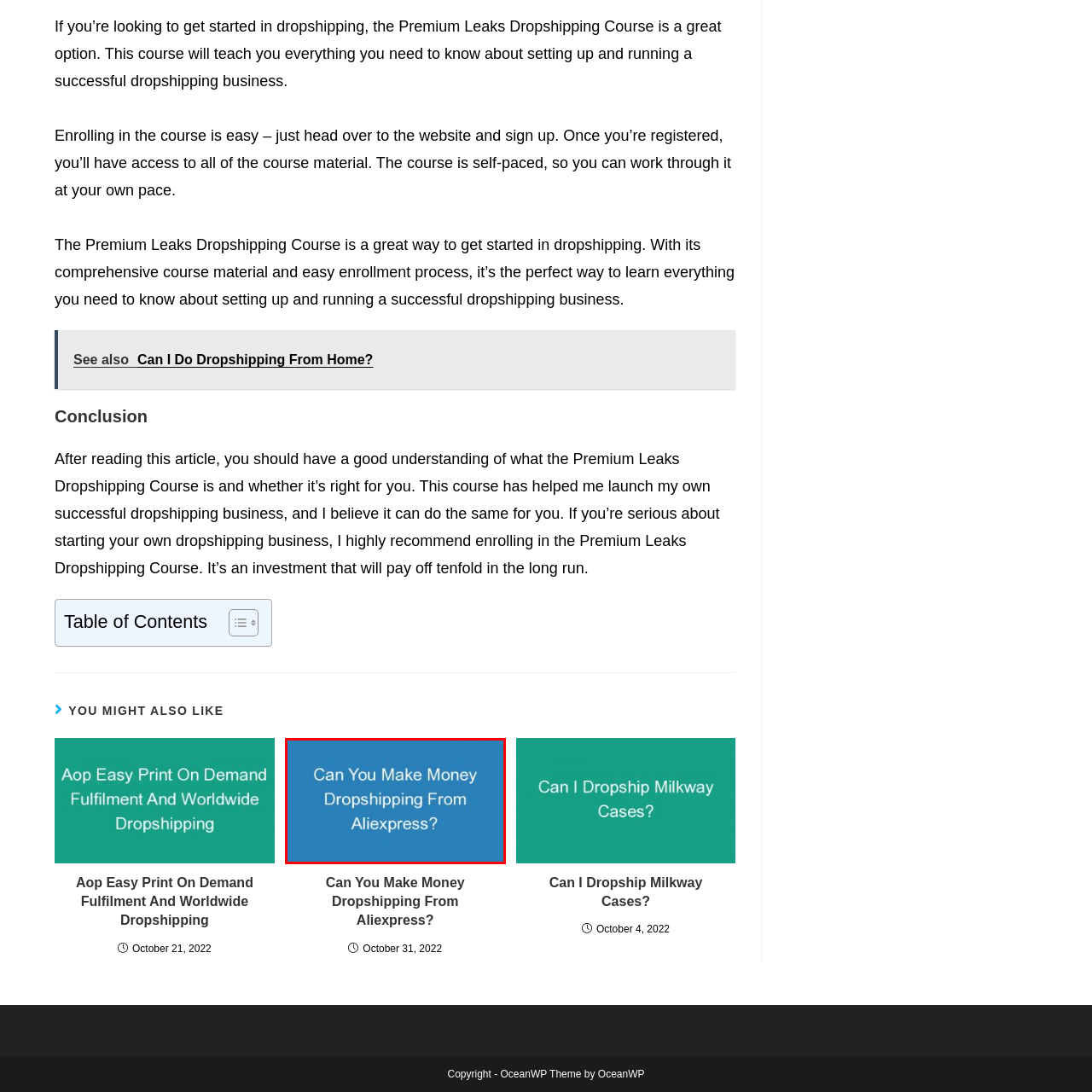Generate a detailed caption for the image within the red outlined area.

The image features a bold white text on a vibrant blue background, posing the question: "Can You Make Money Dropshipping From Aliexpress?" This intriguing inquiry likely aims to engage readers interested in exploring the potential profitability of dropshipping, particularly through Aliexpress, a popular e-commerce platform known for low-cost products. The visual design emphasizes clarity and captures attention, making it suitable for an article that discusses strategies and insights related to dropshipping opportunities. This is part of a larger discussion on the feasibility and business models surrounding the dropshipping niche.